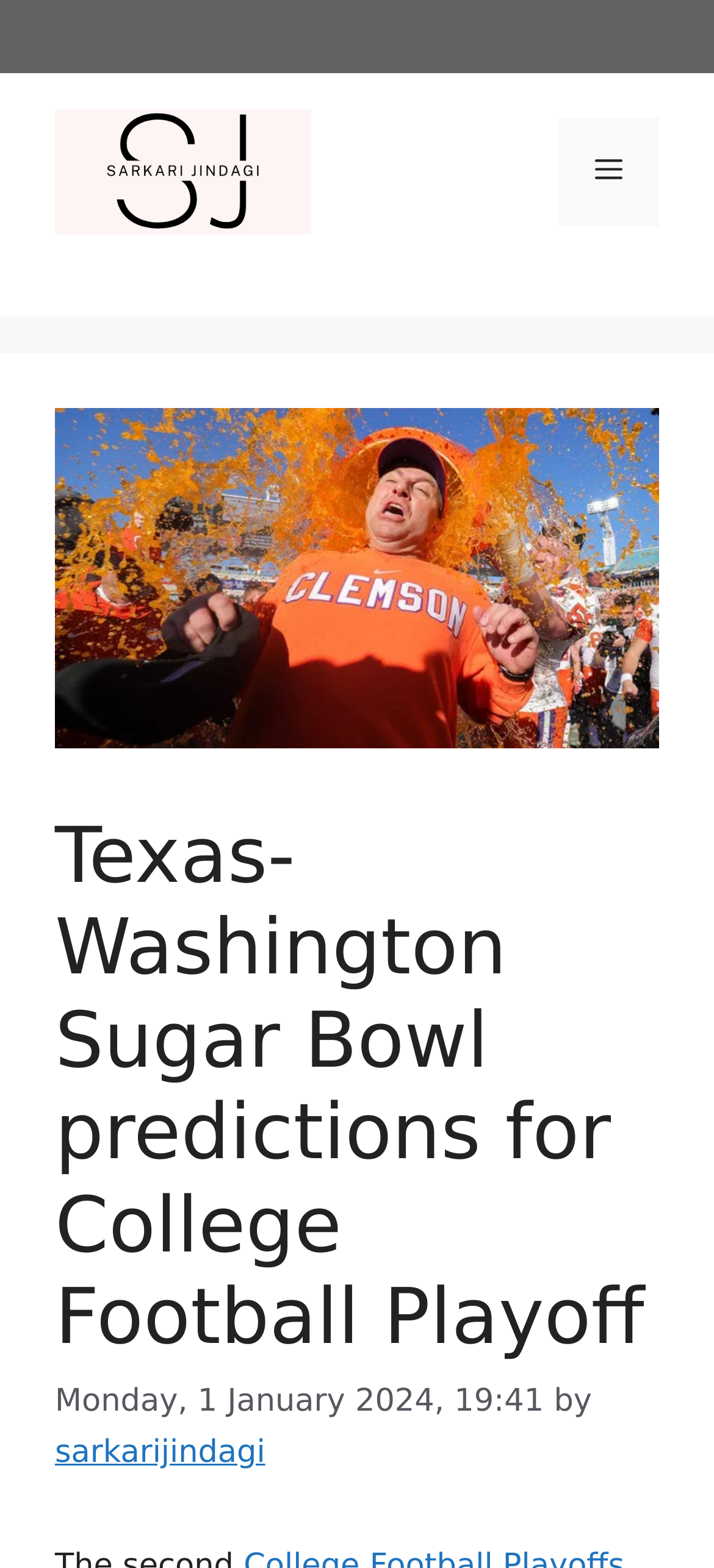Provide a single word or phrase answer to the question: 
What is the name of the website?

Sarkarijindagi